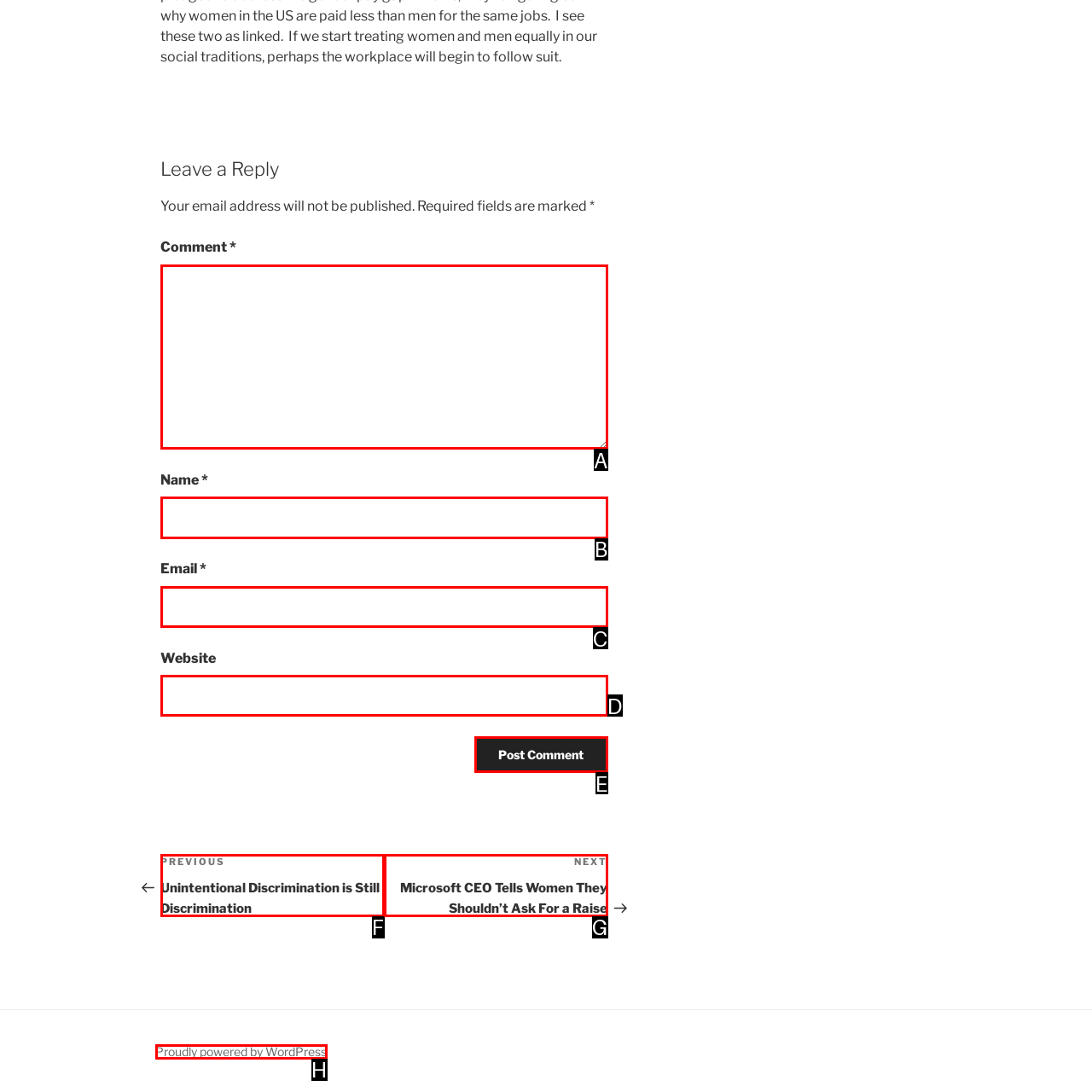Select the option that corresponds to the description: name="submit" value="Post Comment"
Respond with the letter of the matching choice from the options provided.

E